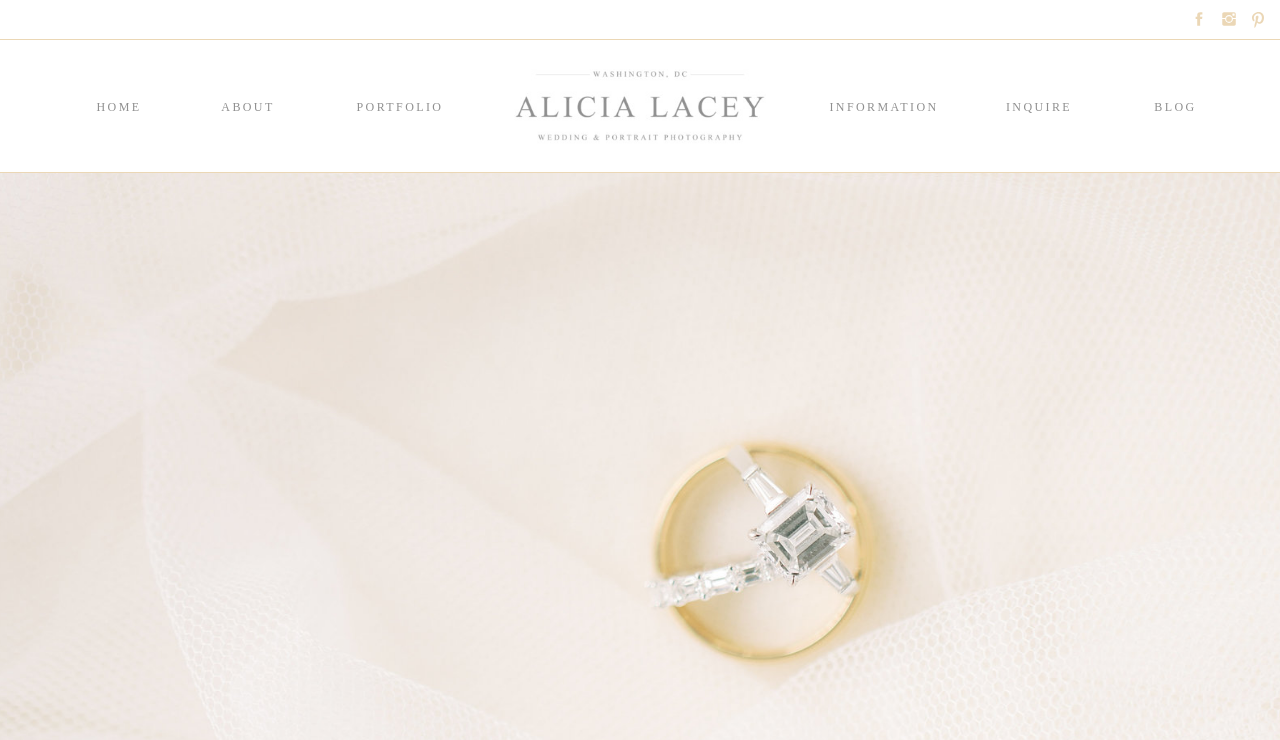Locate the bounding box coordinates of the region to be clicked to comply with the following instruction: "Visit the 'Foundry-Planet GmbH' website". The coordinates must be four float numbers between 0 and 1, in the form [left, top, right, bottom].

None